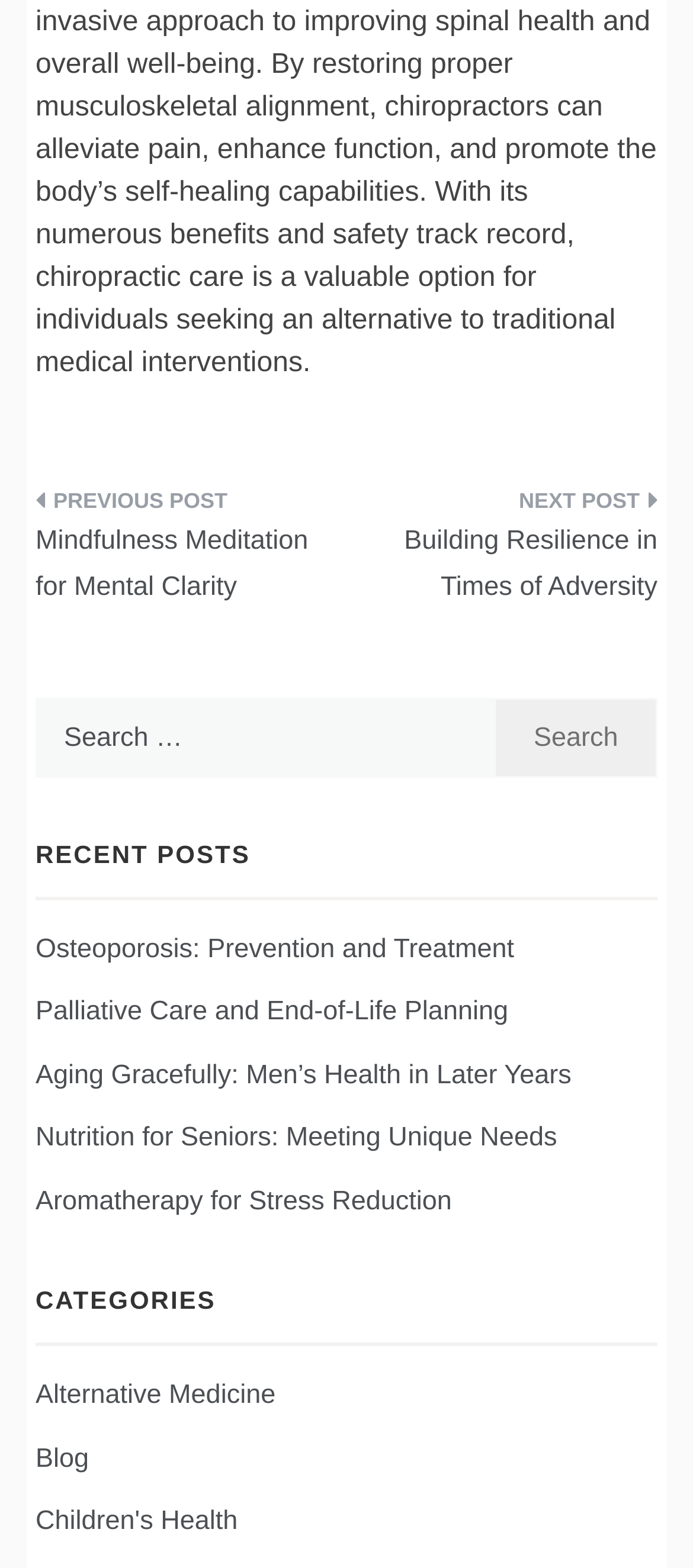Using the webpage screenshot, find the UI element described by Mindfulness Meditation for Mental Clarity. Provide the bounding box coordinates in the format (top-left x, top-left y, bottom-right x, bottom-right y), ensuring all values are floating point numbers between 0 and 1.

[0.051, 0.308, 0.474, 0.4]